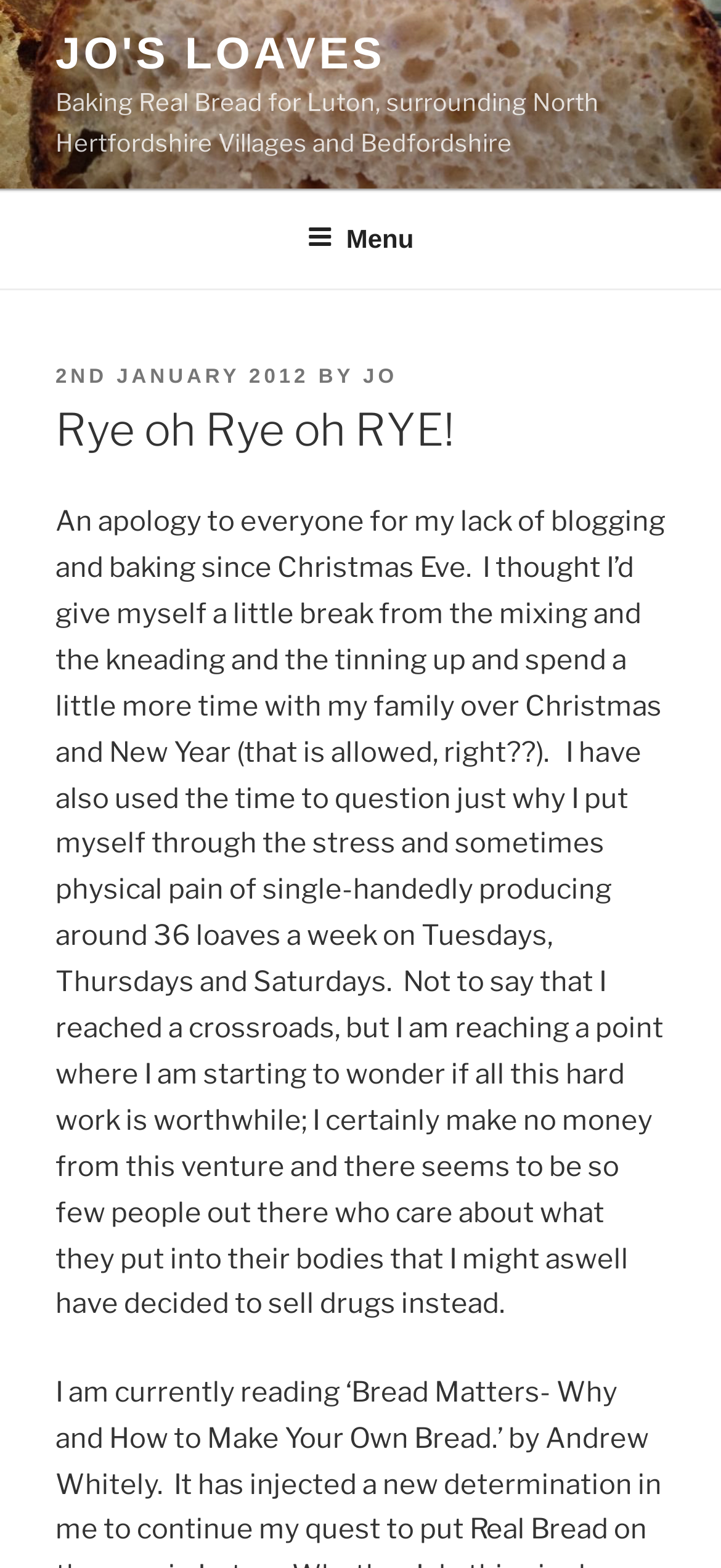Please provide a comprehensive response to the question based on the details in the image: How many loaves of bread does the bakery produce per week?

The number of loaves of bread produced per week can be found in the text, which says 'single-handedly producing around 36 loaves a week on Tuesdays, Thursdays and Saturdays'. This suggests that the bakery produces around 36 loaves of bread per week.